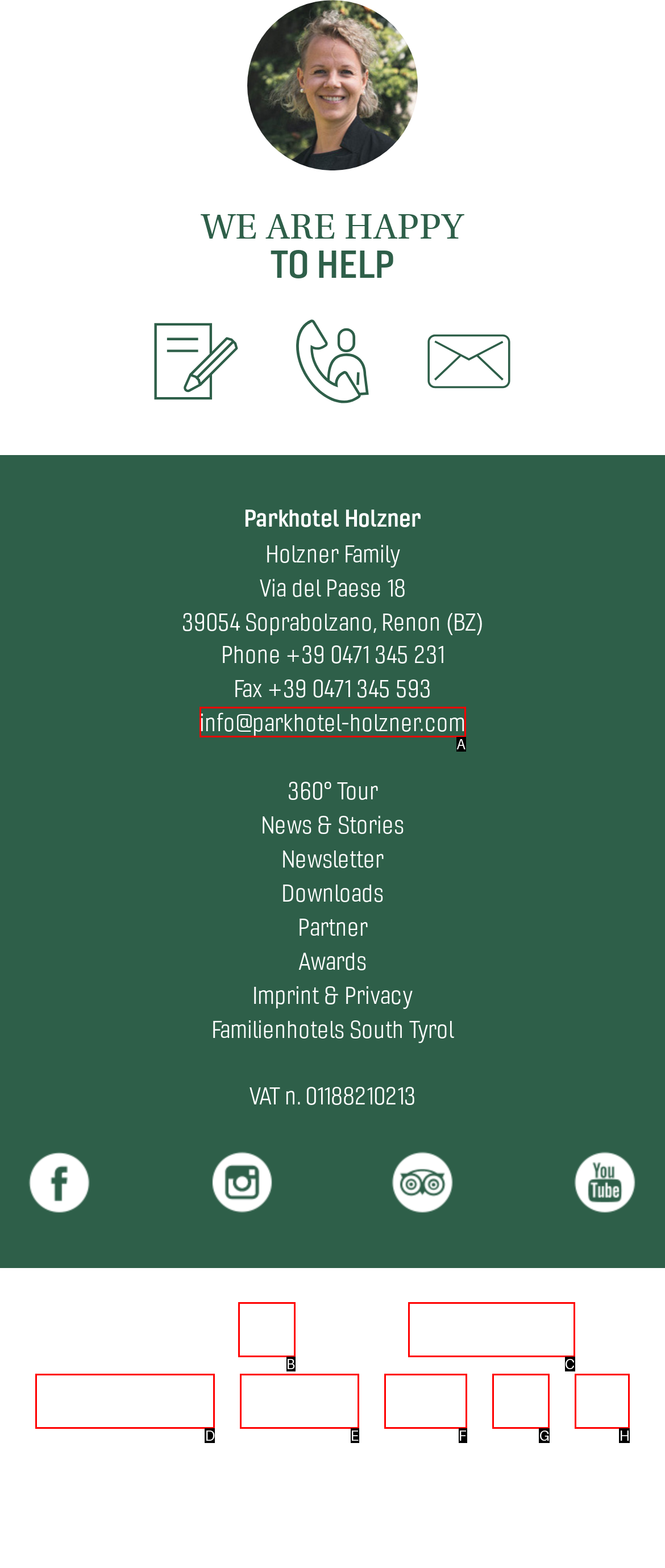Tell me the letter of the UI element I should click to accomplish the task: Send an email to info@parkhotel-holzner.com based on the choices provided in the screenshot.

A